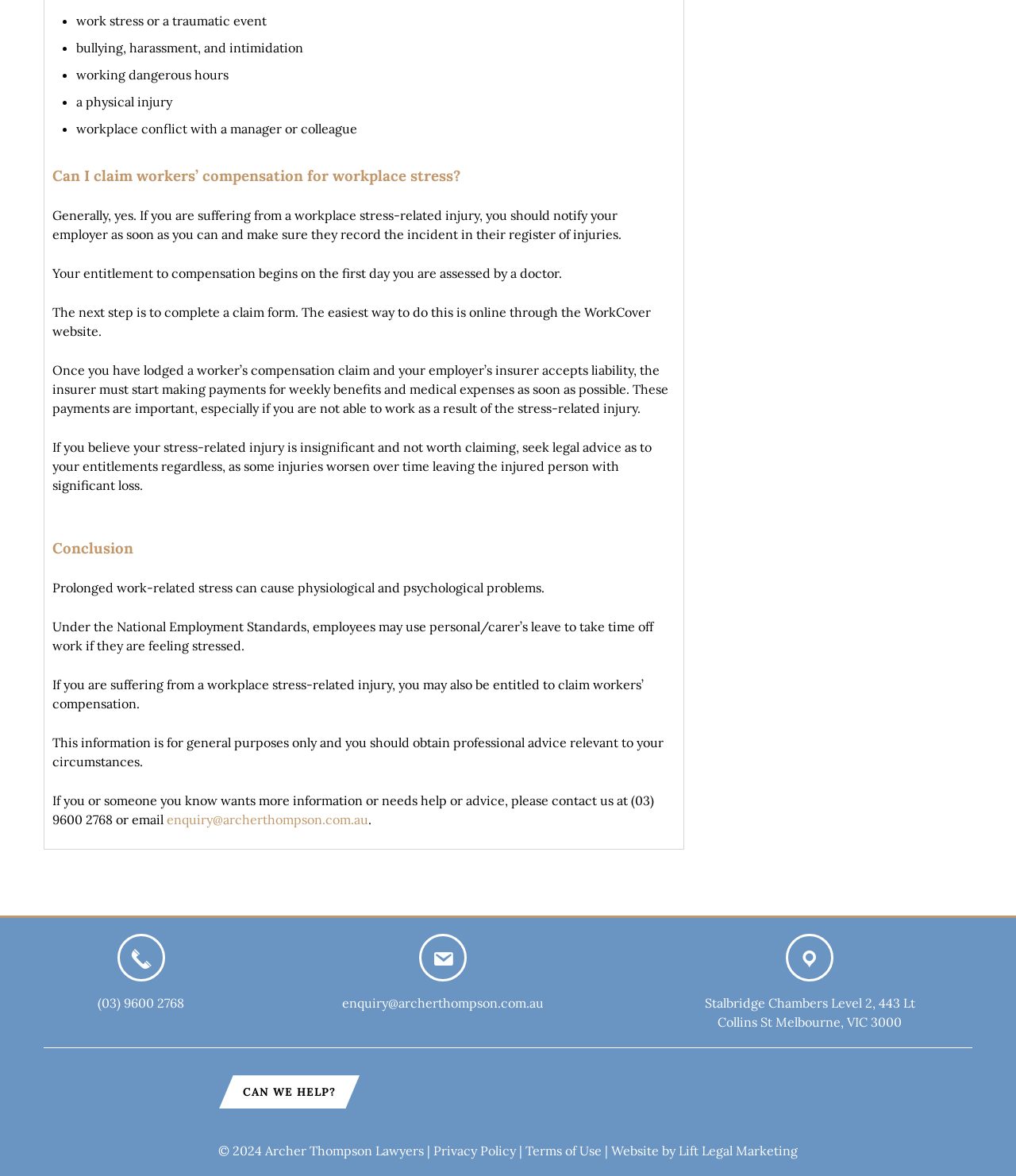Identify the bounding box for the UI element specified in this description: "Home". The coordinates must be four float numbers between 0 and 1, formatted as [left, top, right, bottom].

None